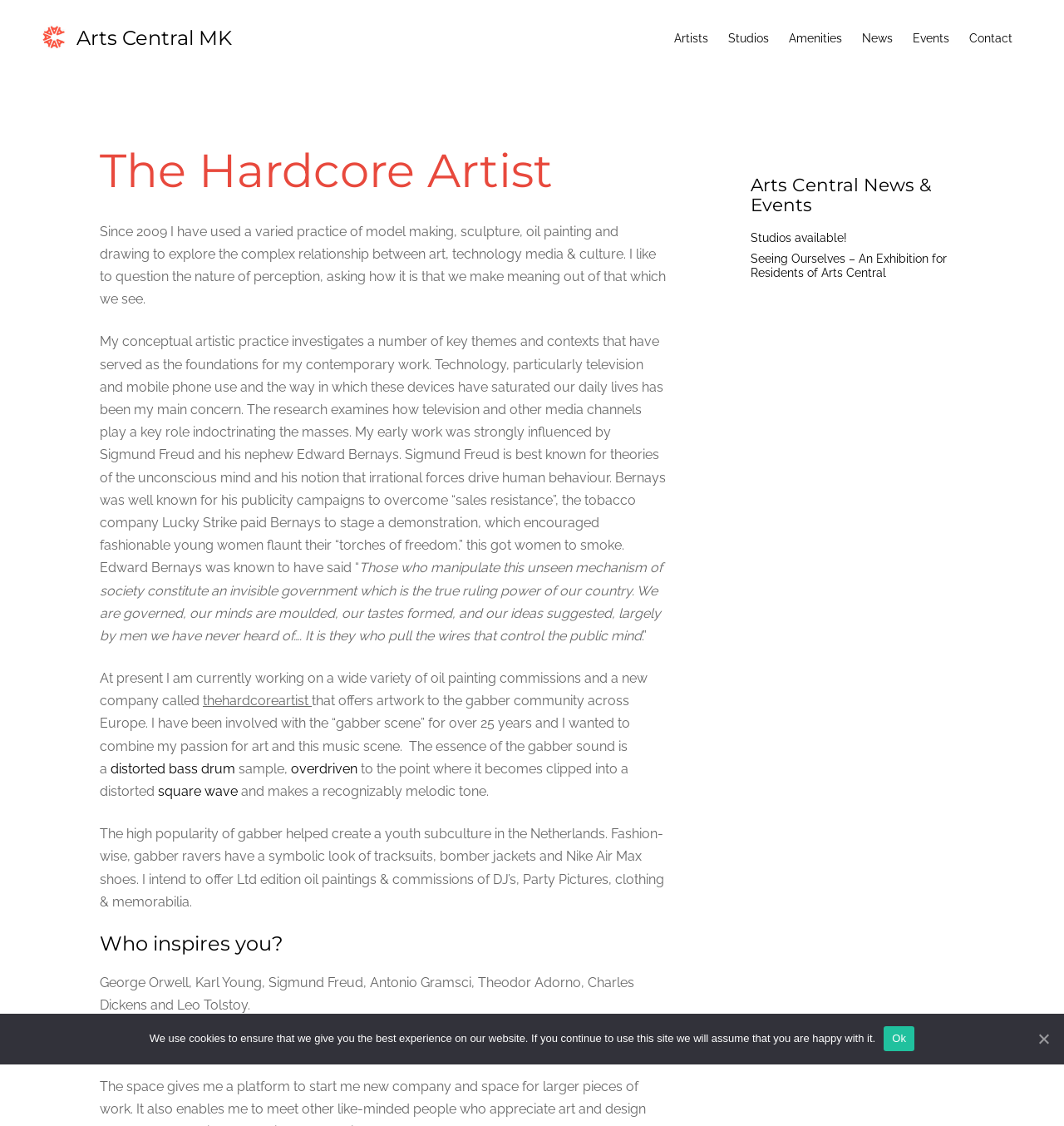Determine and generate the text content of the webpage's headline.

Arts Central MK